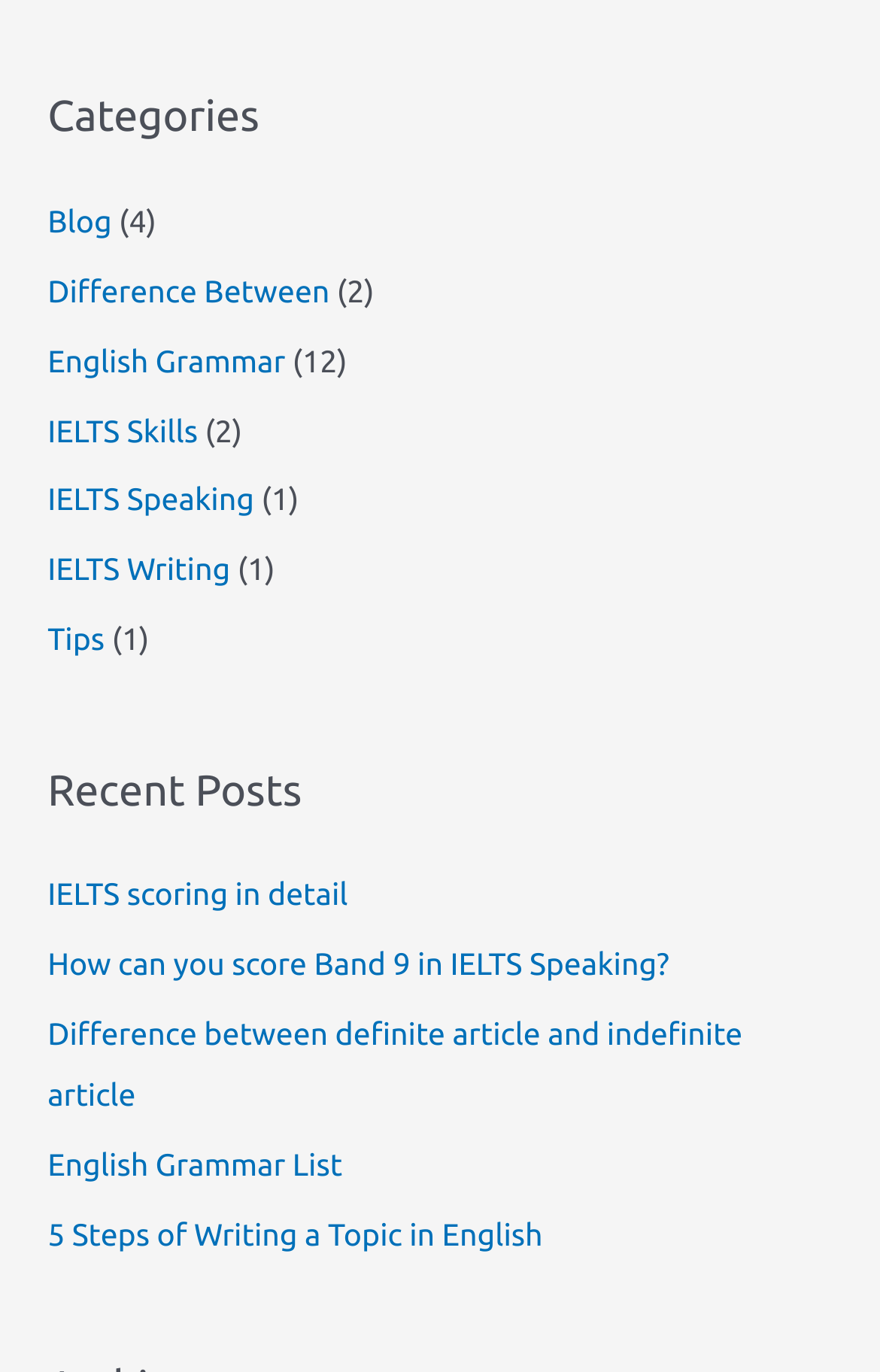Please provide the bounding box coordinates in the format (top-left x, top-left y, bottom-right x, bottom-right y). Remember, all values are floating point numbers between 0 and 1. What is the bounding box coordinate of the region described as: English Grammar List

[0.054, 0.836, 0.389, 0.862]